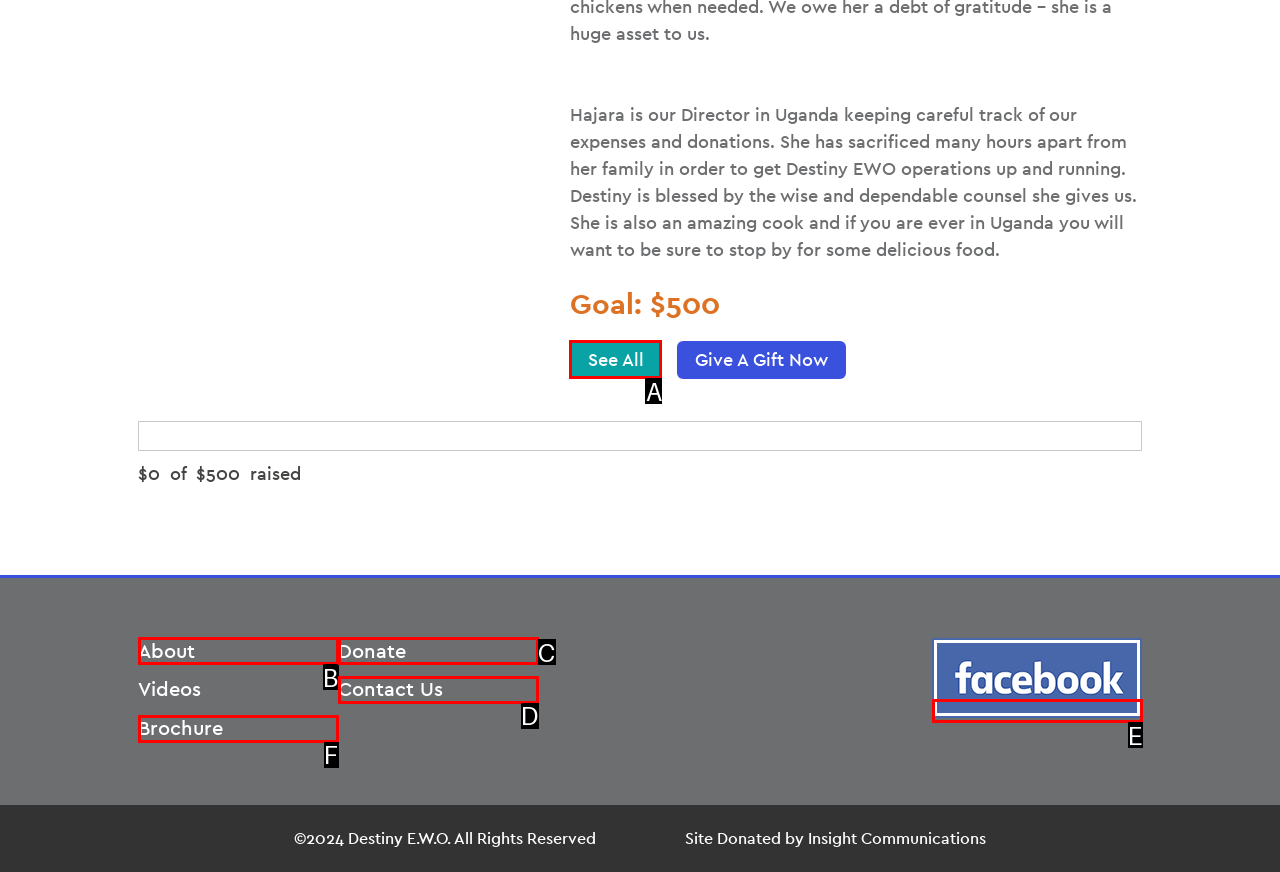Choose the option that best matches the element: Contact Us
Respond with the letter of the correct option.

D